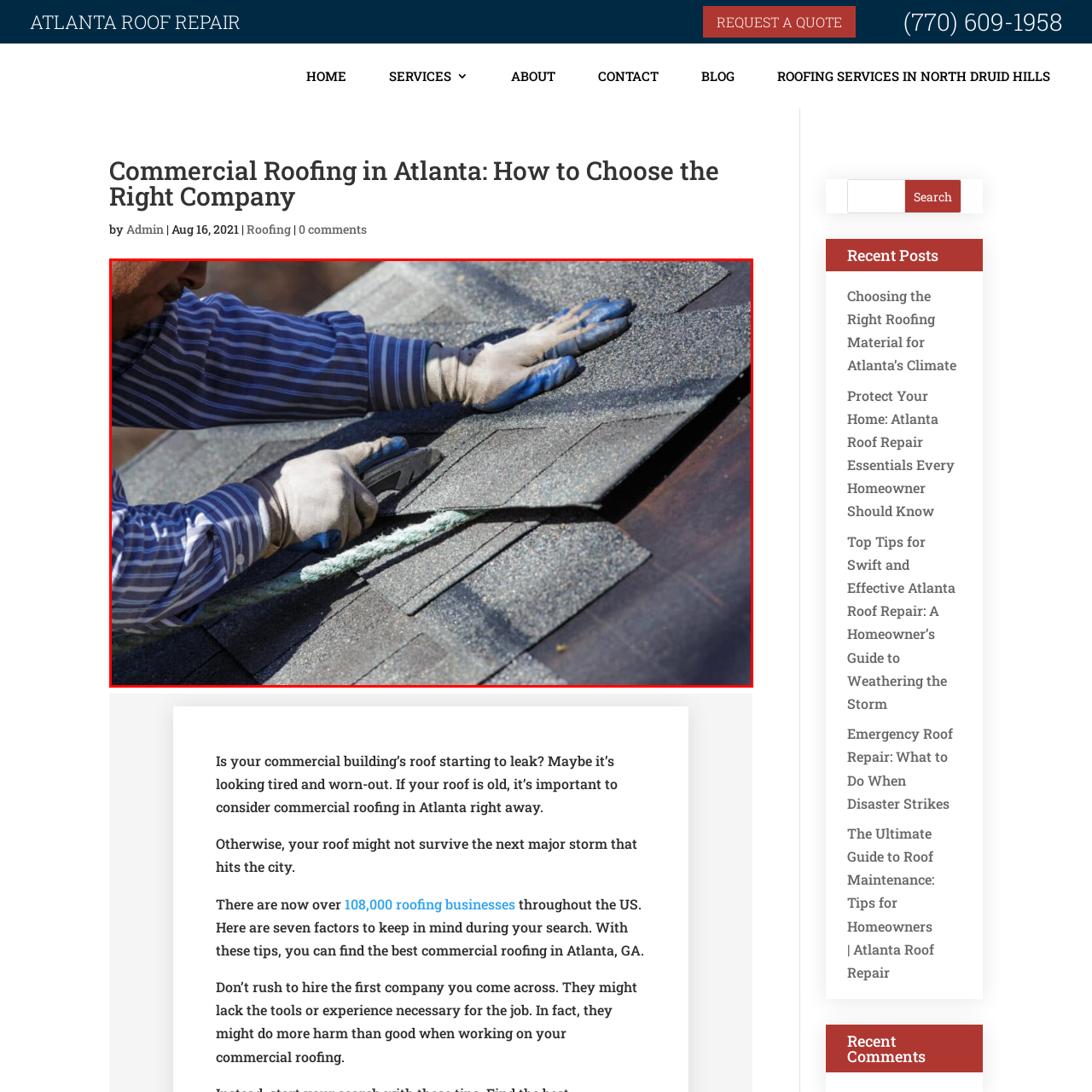What kind of day is it in the background?
Observe the image inside the red bounding box and give a concise answer using a single word or phrase.

a sunny day